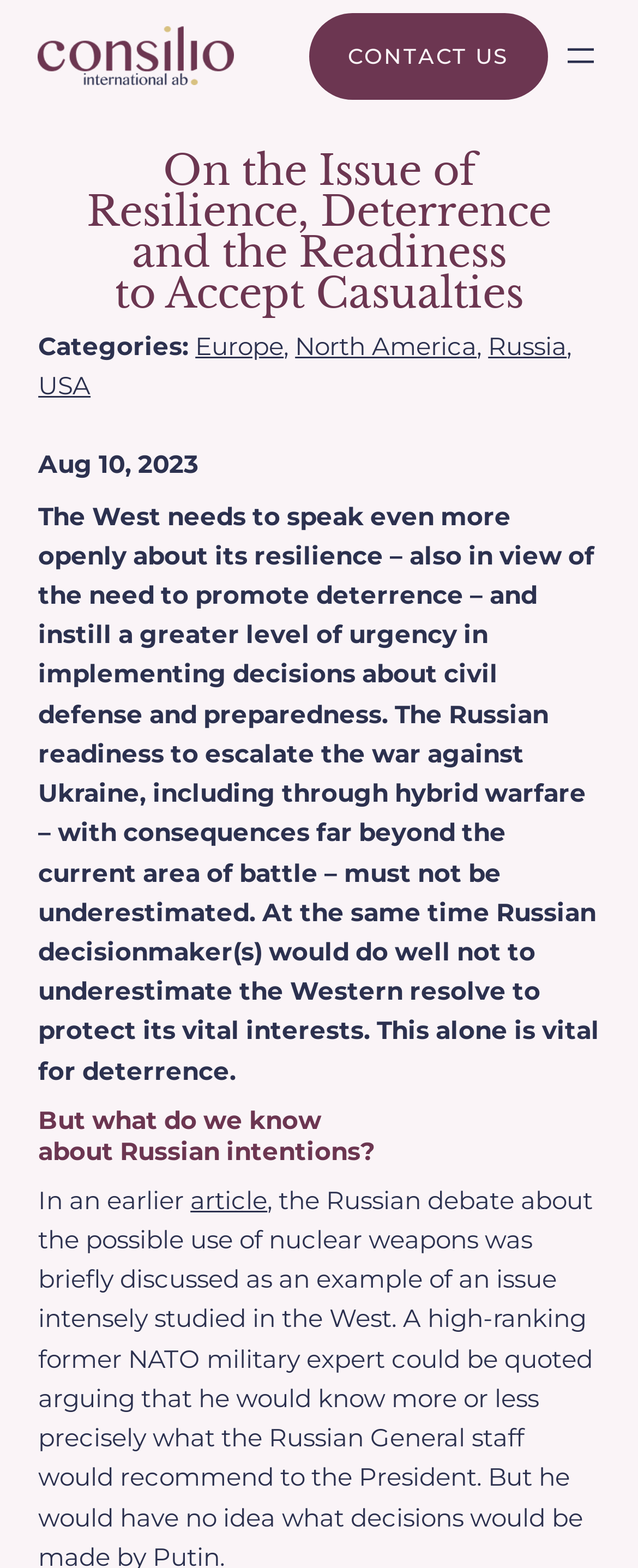Identify the bounding box for the described UI element. Provide the coordinates in (top-left x, top-left y, bottom-right x, bottom-right y) format with values ranging from 0 to 1: alt="Consilio International AB"

[0.06, 0.017, 0.368, 0.055]